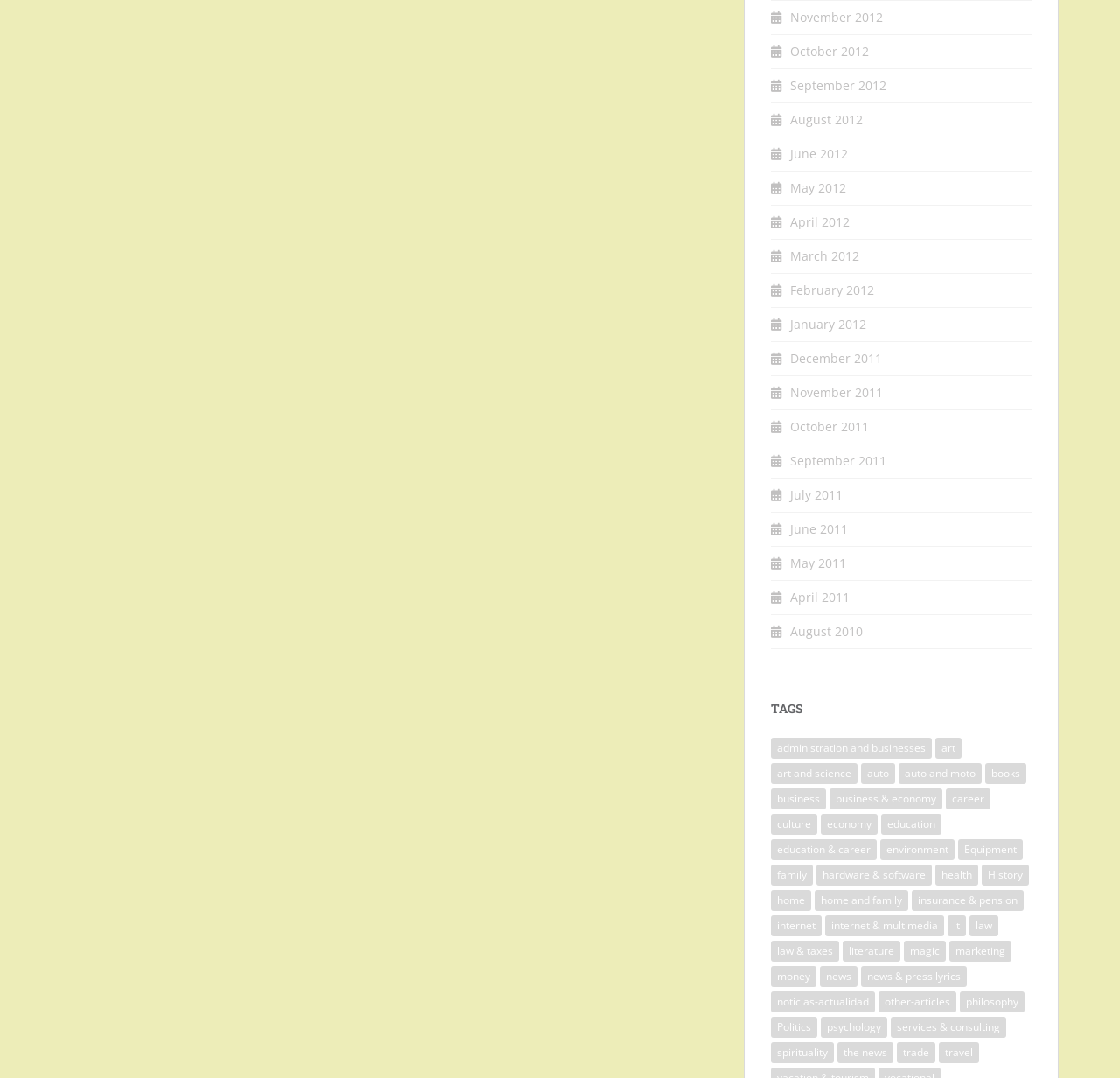Locate the bounding box coordinates of the region to be clicked to comply with the following instruction: "Click on November 2012". The coordinates must be four float numbers between 0 and 1, in the form [left, top, right, bottom].

[0.705, 0.008, 0.788, 0.024]